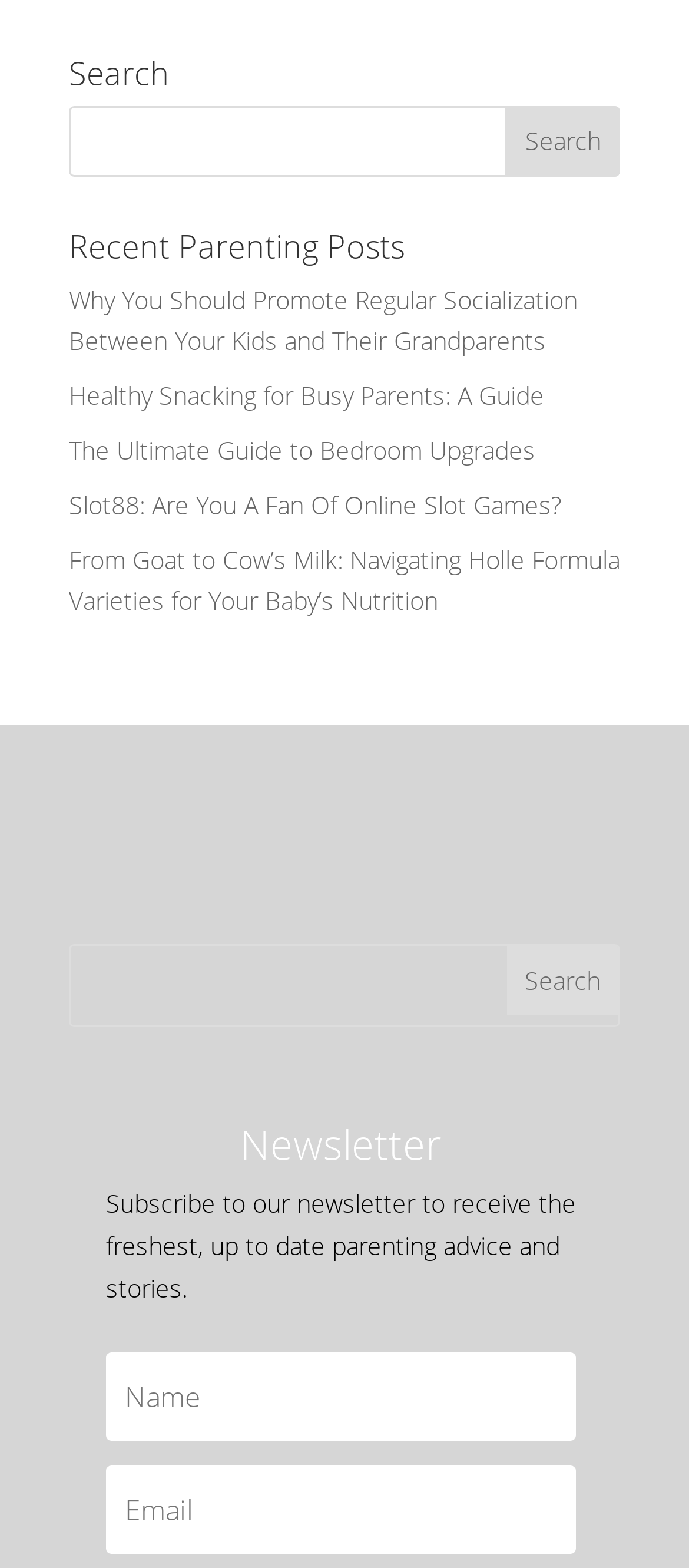Give a one-word or short phrase answer to the question: 
What is the purpose of the textbox at the top?

Search